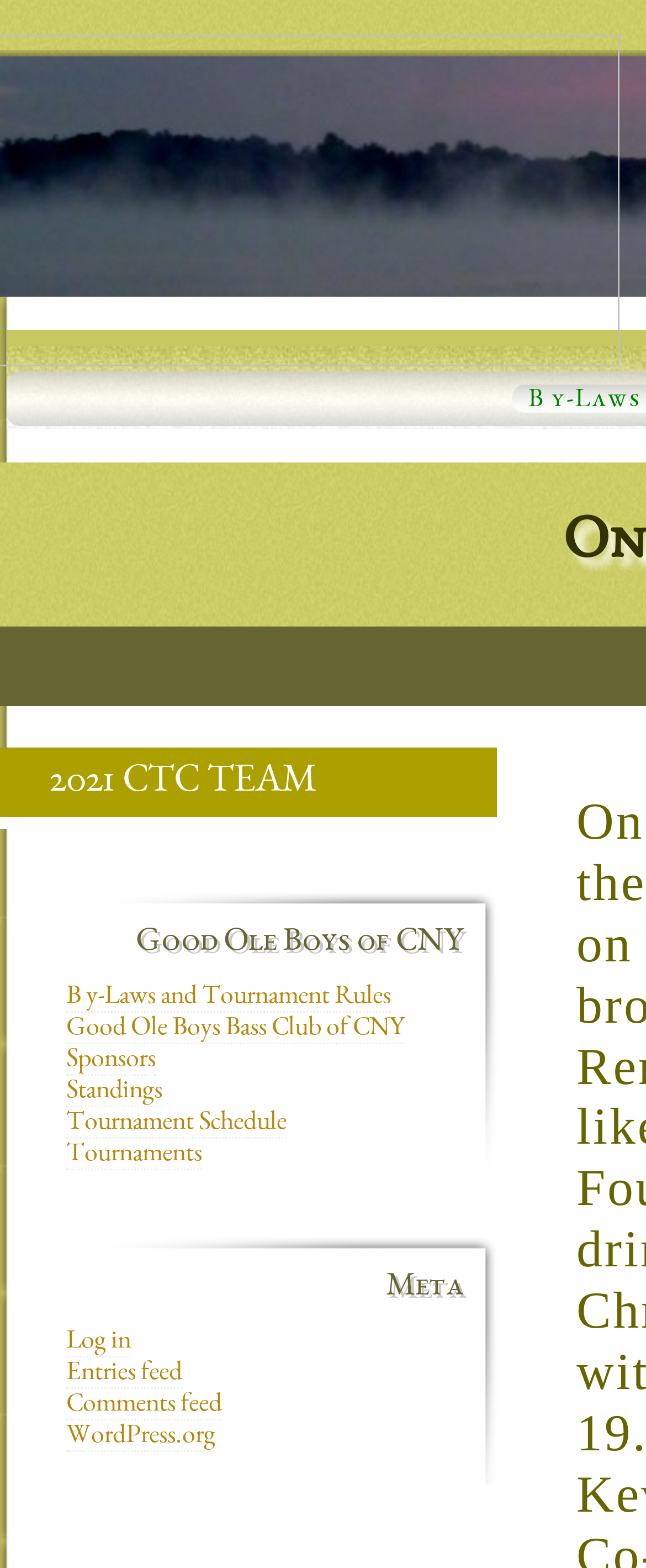What type of content is available on the website?
Using the image, respond with a single word or phrase.

Tournament information